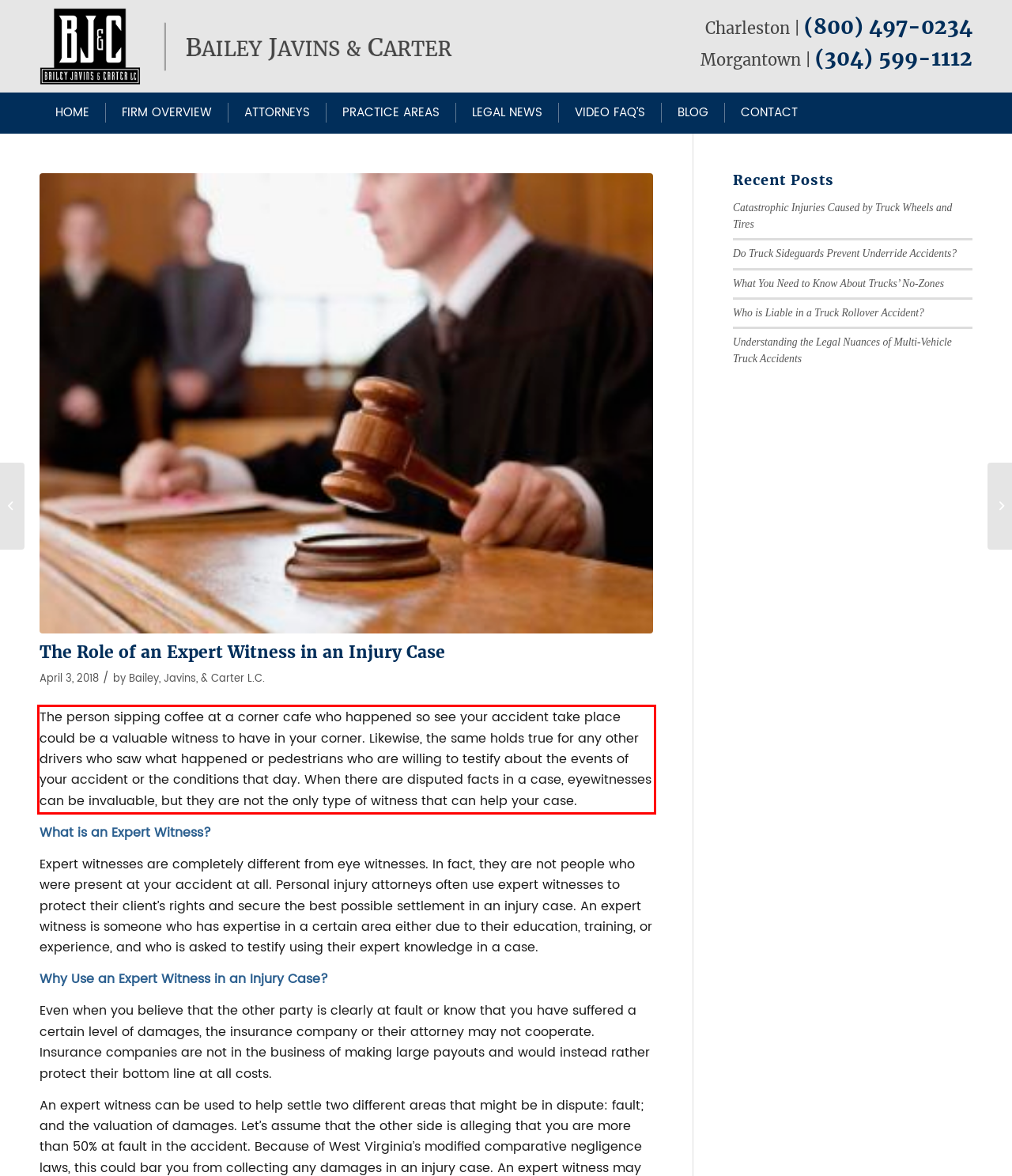You are given a screenshot with a red rectangle. Identify and extract the text within this red bounding box using OCR.

The person sipping coffee at a corner cafe who happened so see your accident take place could be a valuable witness to have in your corner. Likewise, the same holds true for any other drivers who saw what happened or pedestrians who are willing to testify about the events of your accident or the conditions that day. When there are disputed facts in a case, eyewitnesses can be invaluable, but they are not the only type of witness that can help your case.